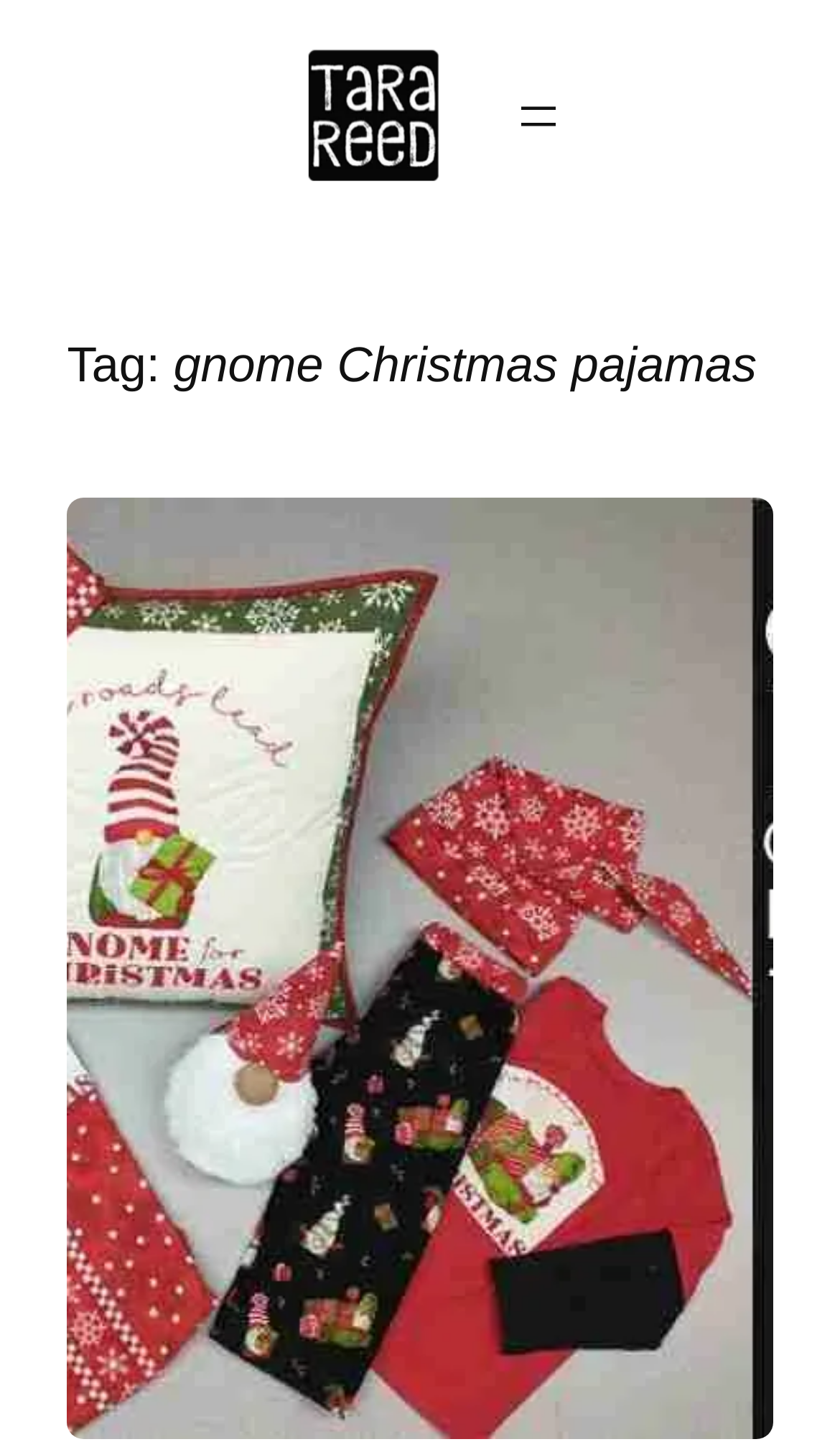Find the coordinates for the bounding box of the element with this description: "alt="Tara Reed Designs Inc"".

[0.329, 0.03, 0.56, 0.13]